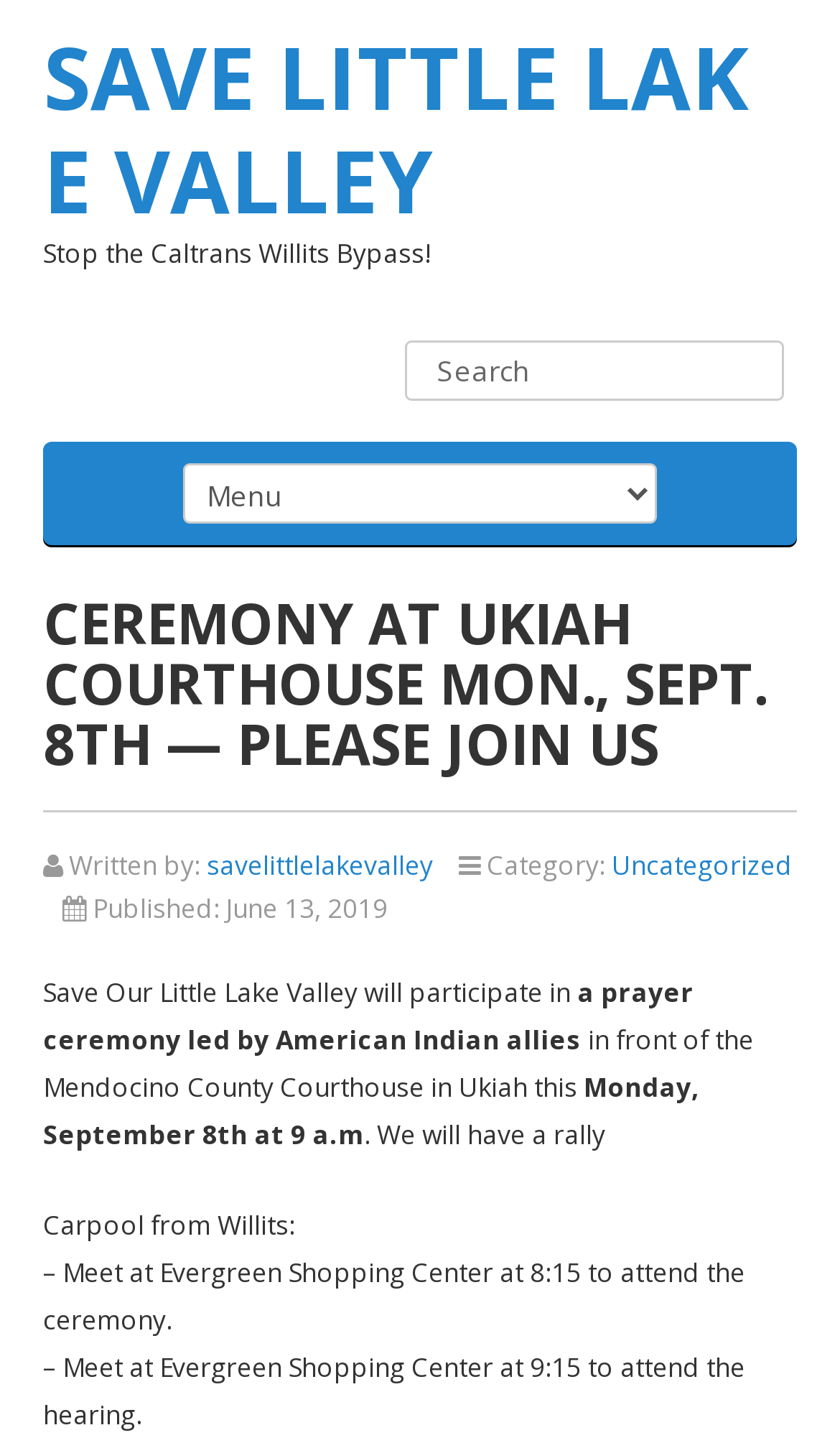What is the purpose of the event?
Provide a concise answer using a single word or phrase based on the image.

Prayer ceremony